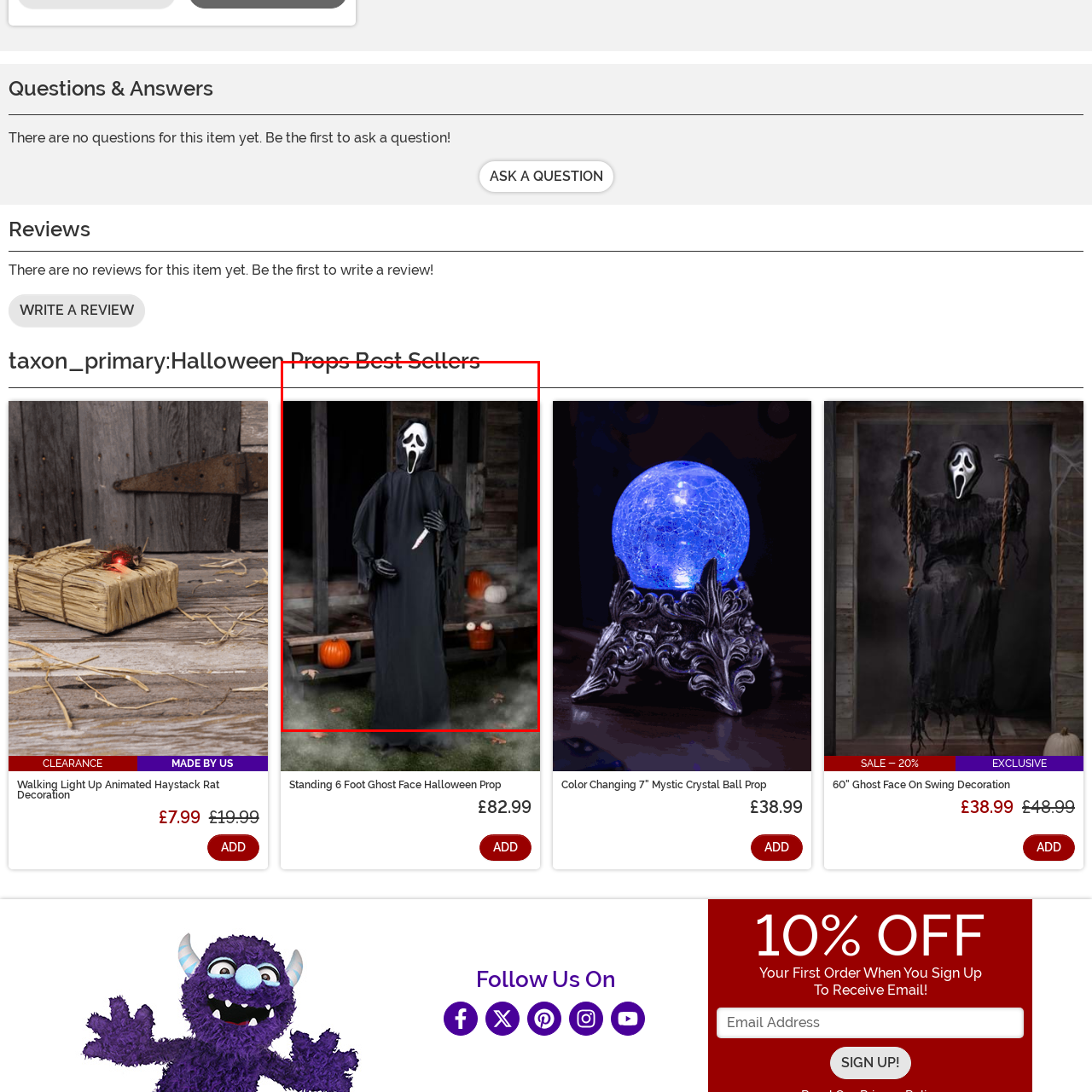Offer a meticulous description of everything depicted in the red-enclosed portion of the image.

The image features a hauntingly realistic Halloween prop, specifically a 6-foot Ghost Face decoration, which is a popular item for spooky decorations during the Halloween season. Dressed in a long, flowing dark robe, the figure portrays a ghastly persona, accentuated by its ghostly white mask that features a wide-open mouth, hinting at a chilling scream. In one hand, it ominously holds a fake knife, enhancing the eerie atmosphere. 

The backdrop showcases a rustic wooden setting, typical of haunted house themes, while pumpkins are scattered around, contributing to the festive yet spooky vibe of Halloween. This image is part of a collection titled "Halloween Props Best Sellers," emphasizing its status as a favored choice among Halloween decorations. Priced at £82.99, this chilling decoration is sure to add an element of fright to any Halloween setup.